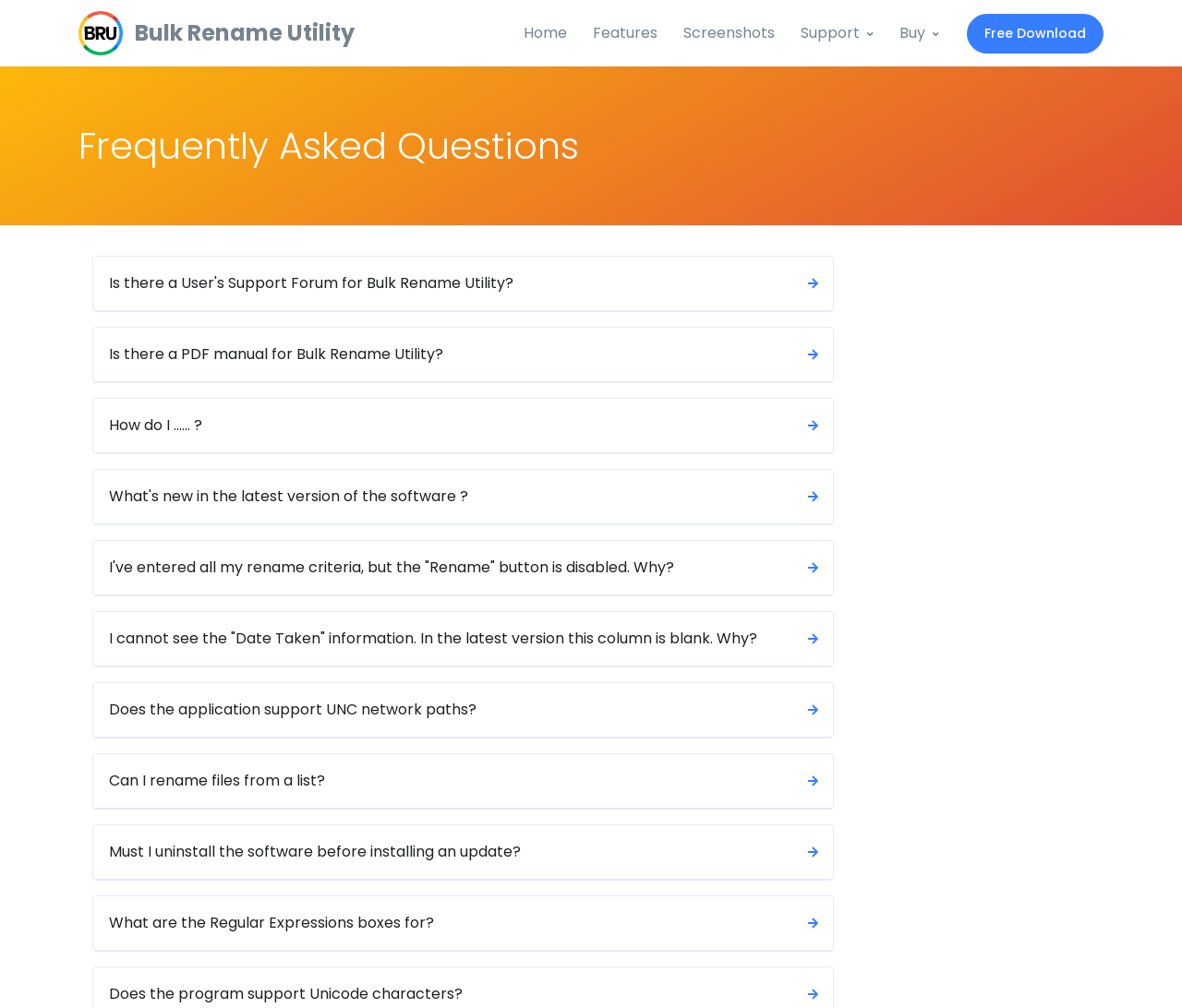What is the purpose of the 'Support' link?
We need a detailed and exhaustive answer to the question. Please elaborate.

The 'Support' link has a popup menu icon next to it, indicating that it leads to a menu with support resources. This is likely where users can find help with the software.